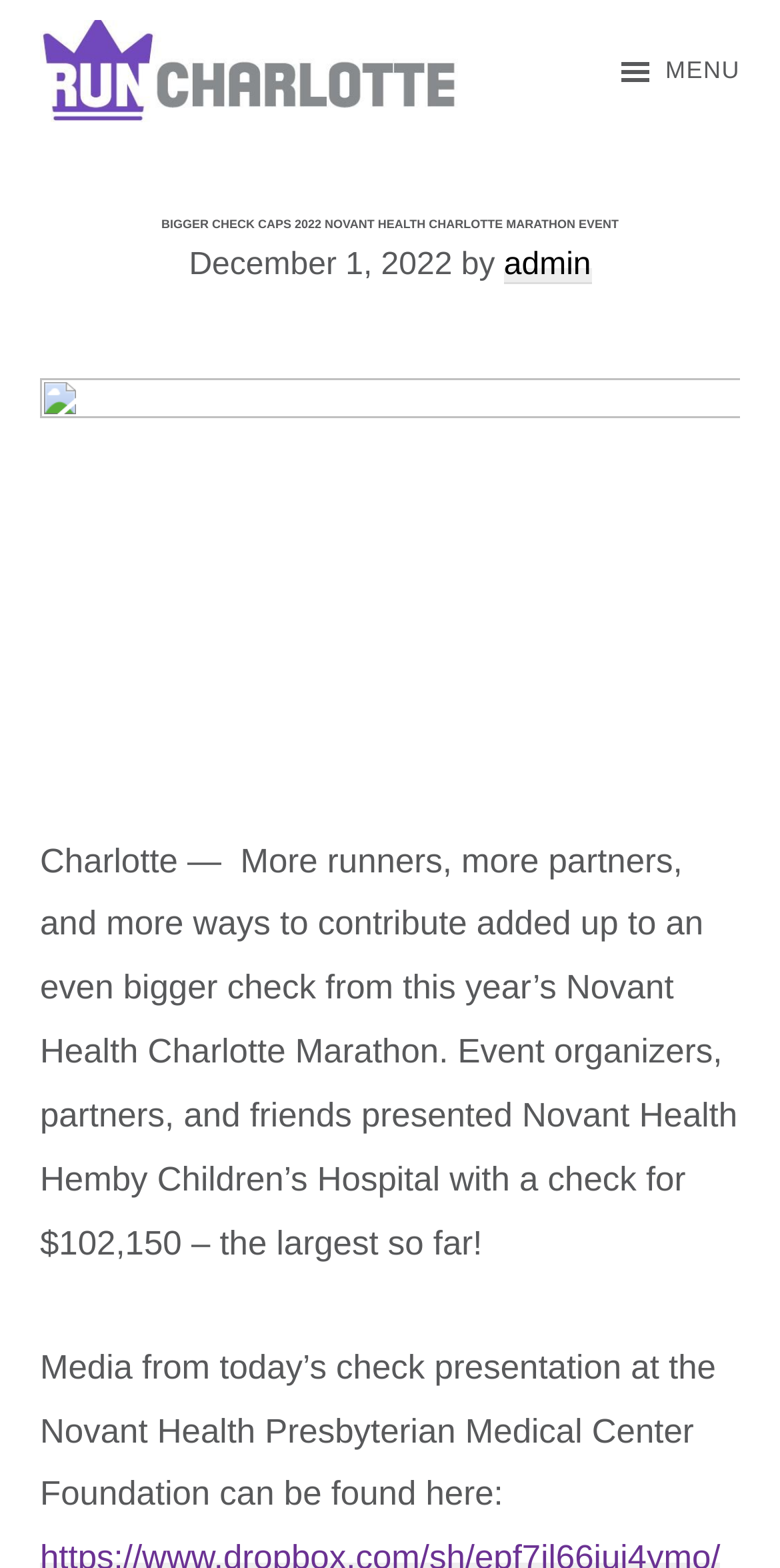Where can media from the check presentation be found?
Using the image as a reference, give a one-word or short phrase answer.

Here